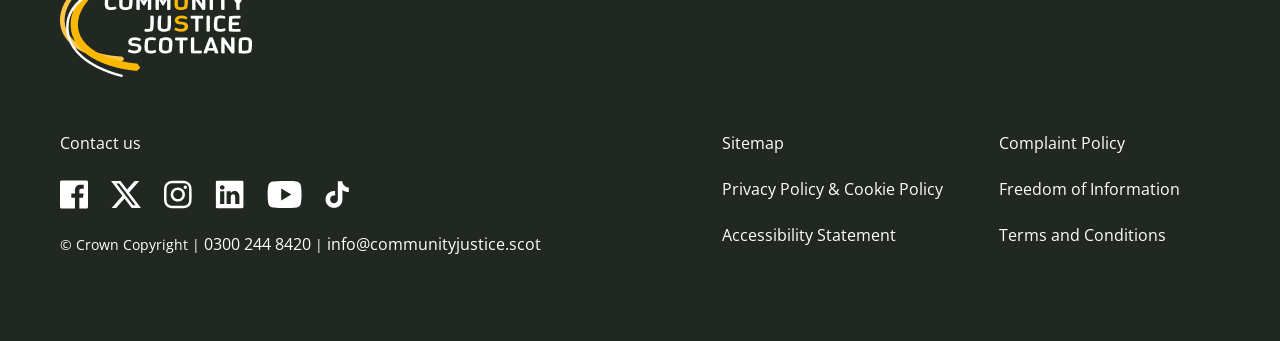Extract the bounding box coordinates of the UI element described by: "Sitemap". The coordinates should include four float numbers ranging from 0 to 1, e.g., [left, top, right, bottom].

[0.564, 0.377, 0.612, 0.459]